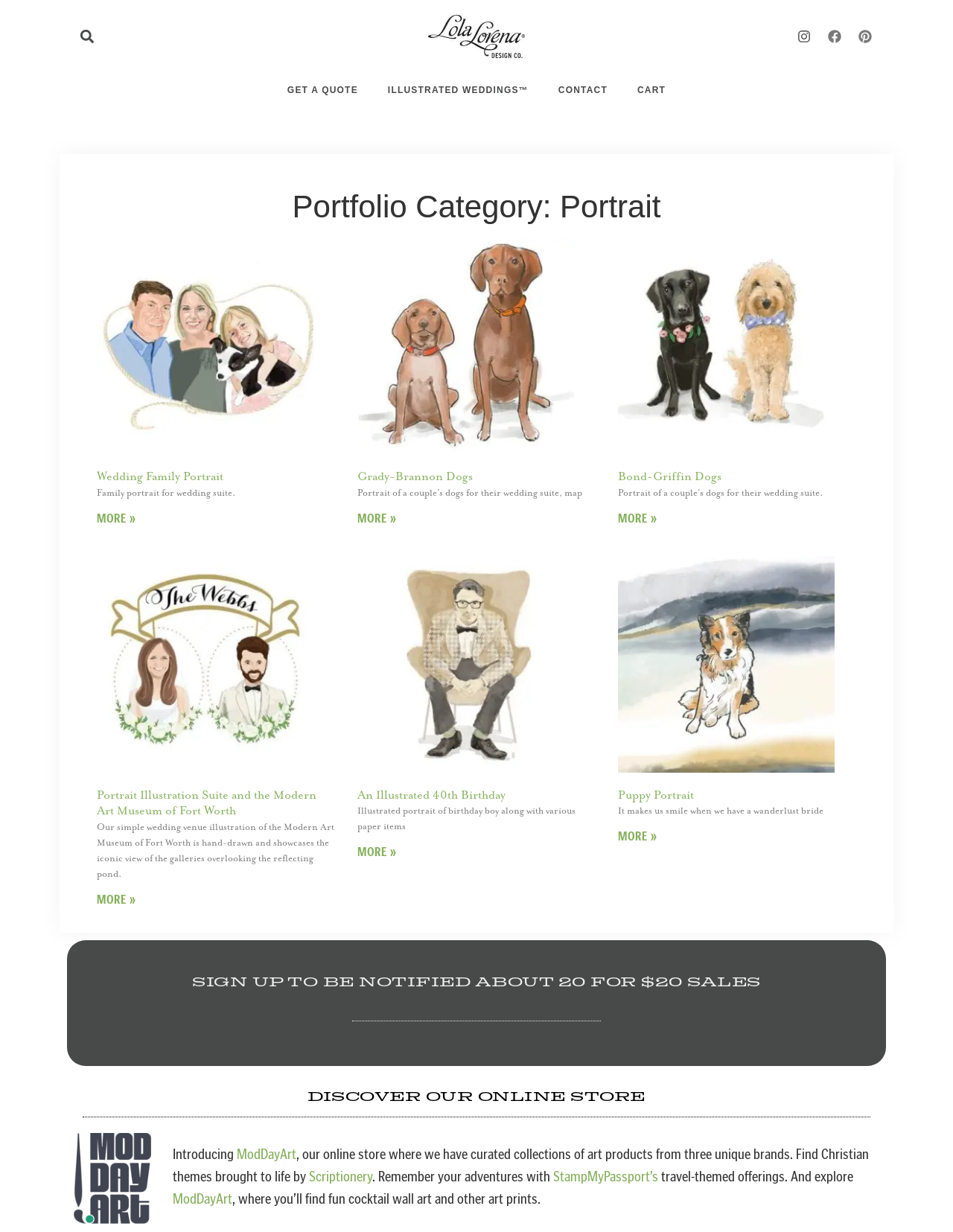Pinpoint the bounding box coordinates of the area that should be clicked to complete the following instruction: "Visit Instagram". The coordinates must be given as four float numbers between 0 and 1, i.e., [left, top, right, bottom].

[0.83, 0.019, 0.858, 0.041]